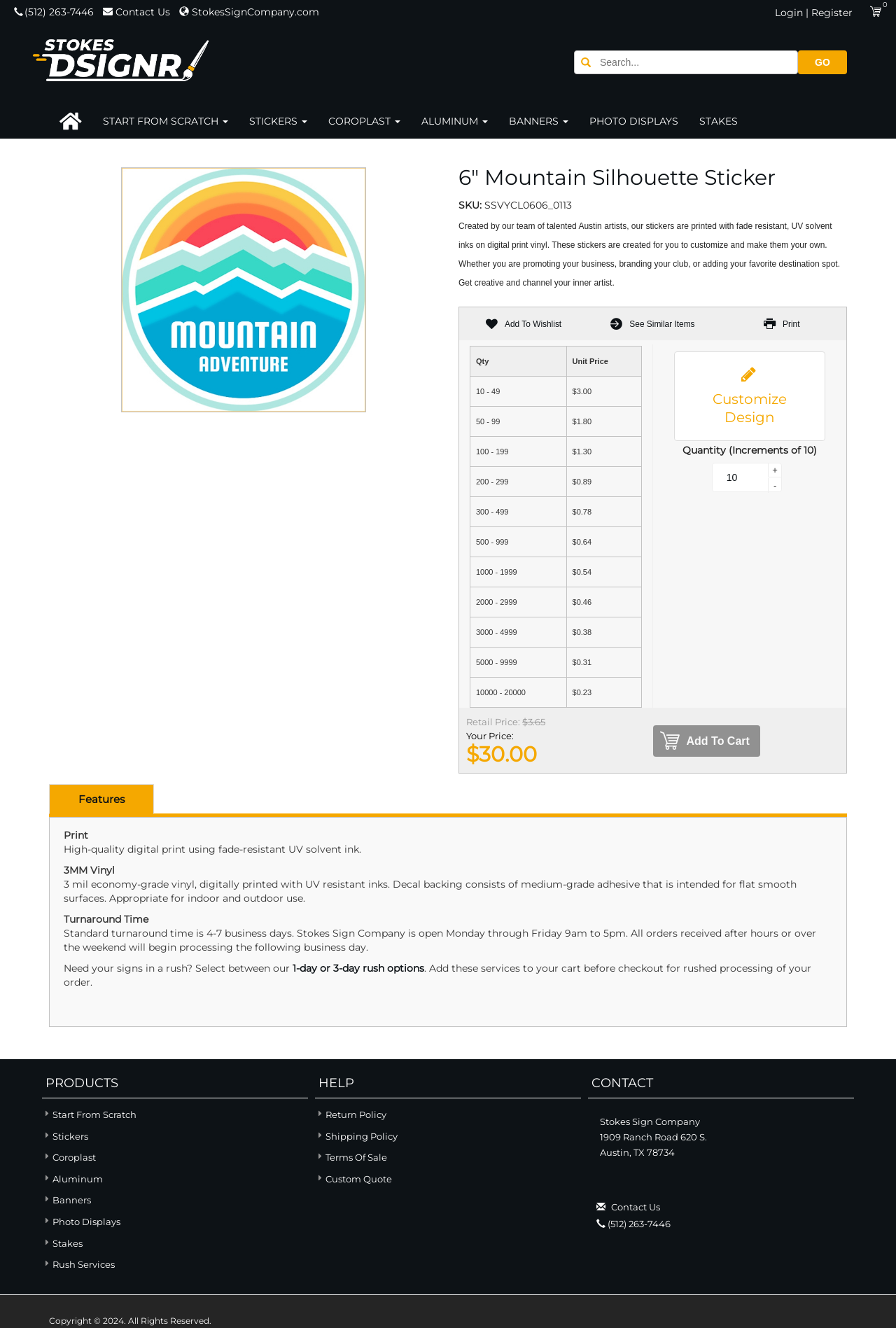Please find the bounding box coordinates of the element that must be clicked to perform the given instruction: "Click on the 'LABOUR PARTY AND 2011 GENERAL ELECTION' link". The coordinates should be four float numbers from 0 to 1, i.e., [left, top, right, bottom].

None